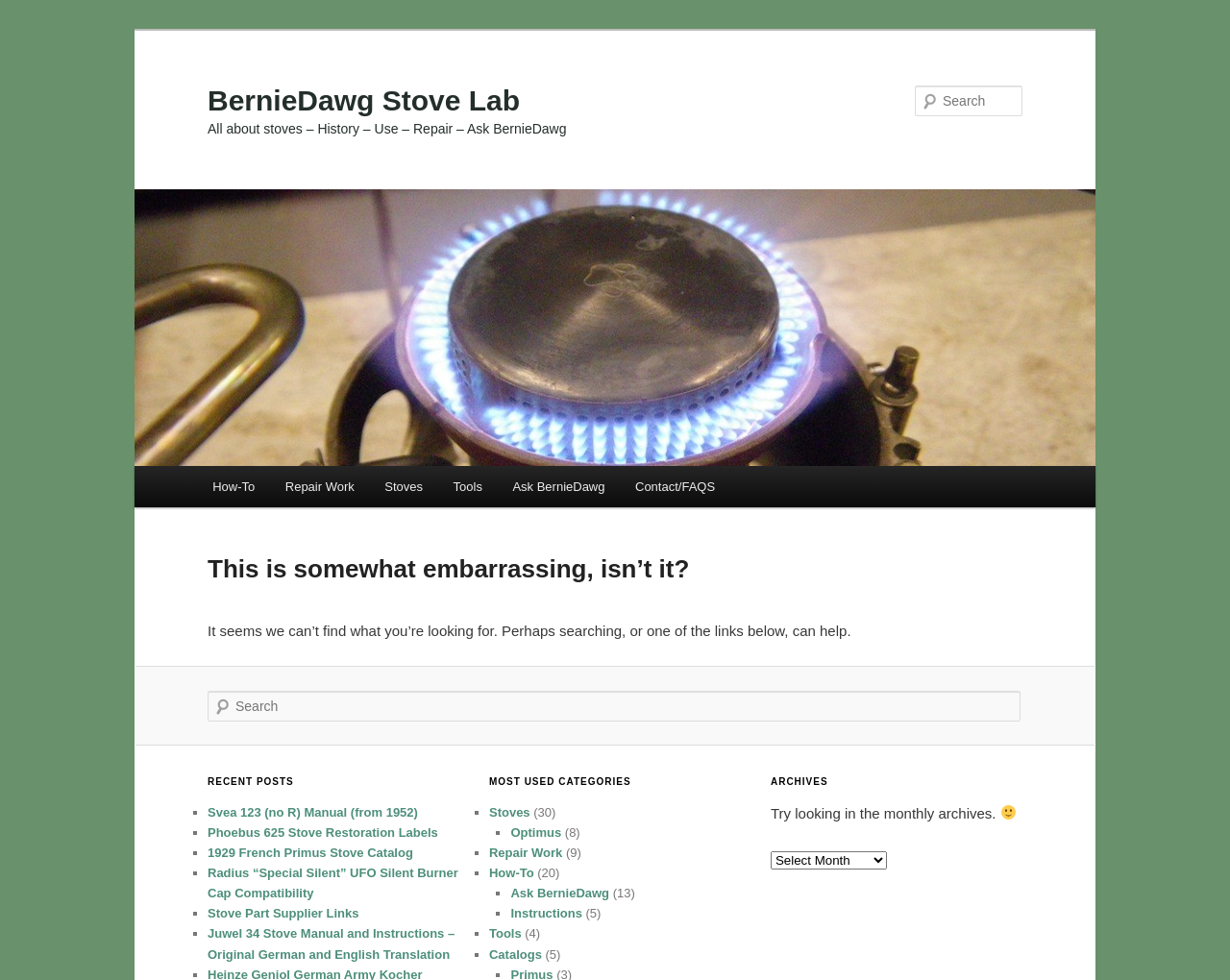Given the element description "Ask BernieDawg", identify the bounding box of the corresponding UI element.

[0.404, 0.475, 0.504, 0.518]